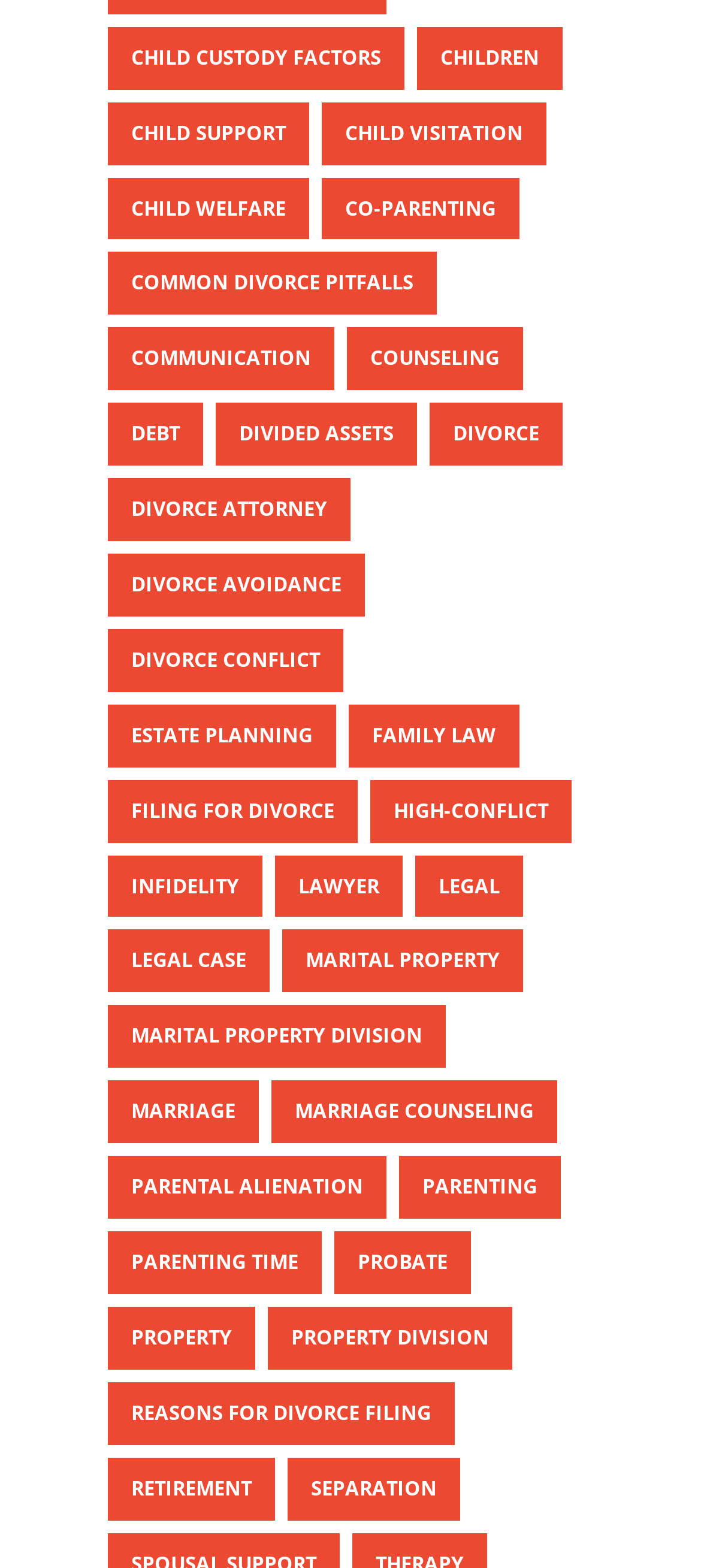Specify the bounding box coordinates of the element's region that should be clicked to achieve the following instruction: "Read about 'retirement' planning". The bounding box coordinates consist of four float numbers between 0 and 1, in the format [left, top, right, bottom].

[0.154, 0.929, 0.392, 0.969]